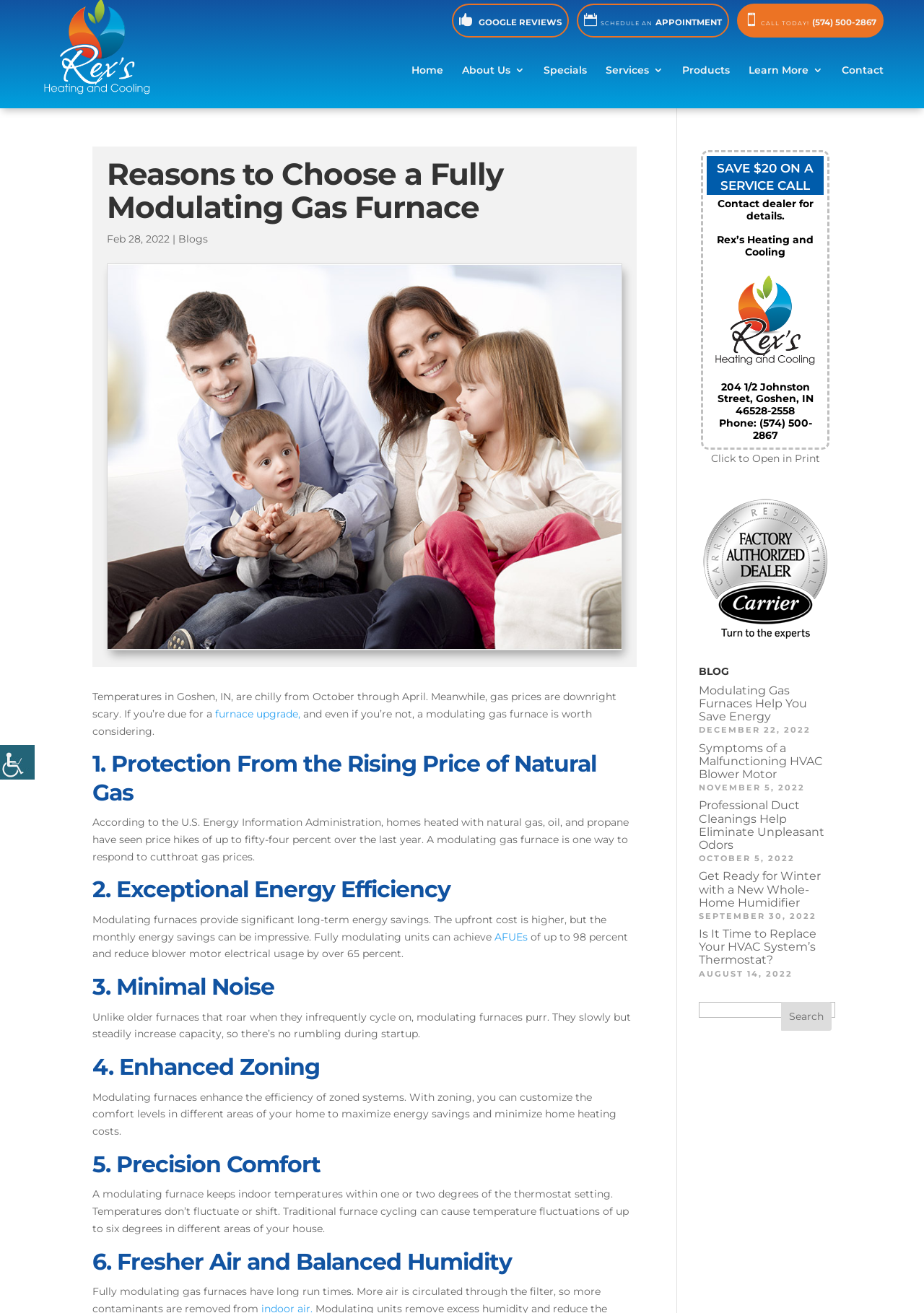Give a detailed account of the webpage's layout and content.

This webpage is about the benefits of modulating gas furnaces, specifically highlighting six reasons to choose one. At the top of the page, there is a navigation menu with links to "Home", "About Us", "Specials", "Services", "Products", and "Contact". Below the navigation menu, there is a search bar and a button to access an accessibility helper sidebar.

The main content of the page is divided into six sections, each highlighting a benefit of modulating gas furnaces. The sections are titled "1. Protection From the Rising Price of Natural Gas", "2. Exceptional Energy Efficiency", "3. Minimal Noise", "4. Enhanced Zoning", "5. Precision Comfort", and "6. Fresher Air and Balanced Humidity". Each section contains a brief description of the benefit, with some sections including links to related topics.

On the right side of the page, there are several calls-to-action, including a "CALL TODAY!" button with a phone number, a link to schedule an appointment online, and a link to write a Google review. There is also a section promoting a special offer, with a link to open the offer in a new window and print it.

At the bottom of the page, there is a section featuring a blog with several articles related to HVAC systems, including "Modulating Gas Furnaces Help You Save Energy", "Symptoms of a Malfunctioning HVAC Blower Motor", and "Get Ready for Winter with a New Whole-Home Humidifier". Each article has a date and a link to read more. There is also a search bar and a button to search the blog.

Throughout the page, there are several images, including a logo for Rex's Heating and Cooling, a Carrier logo, and an image related to the main topic of modulating gas furnaces.